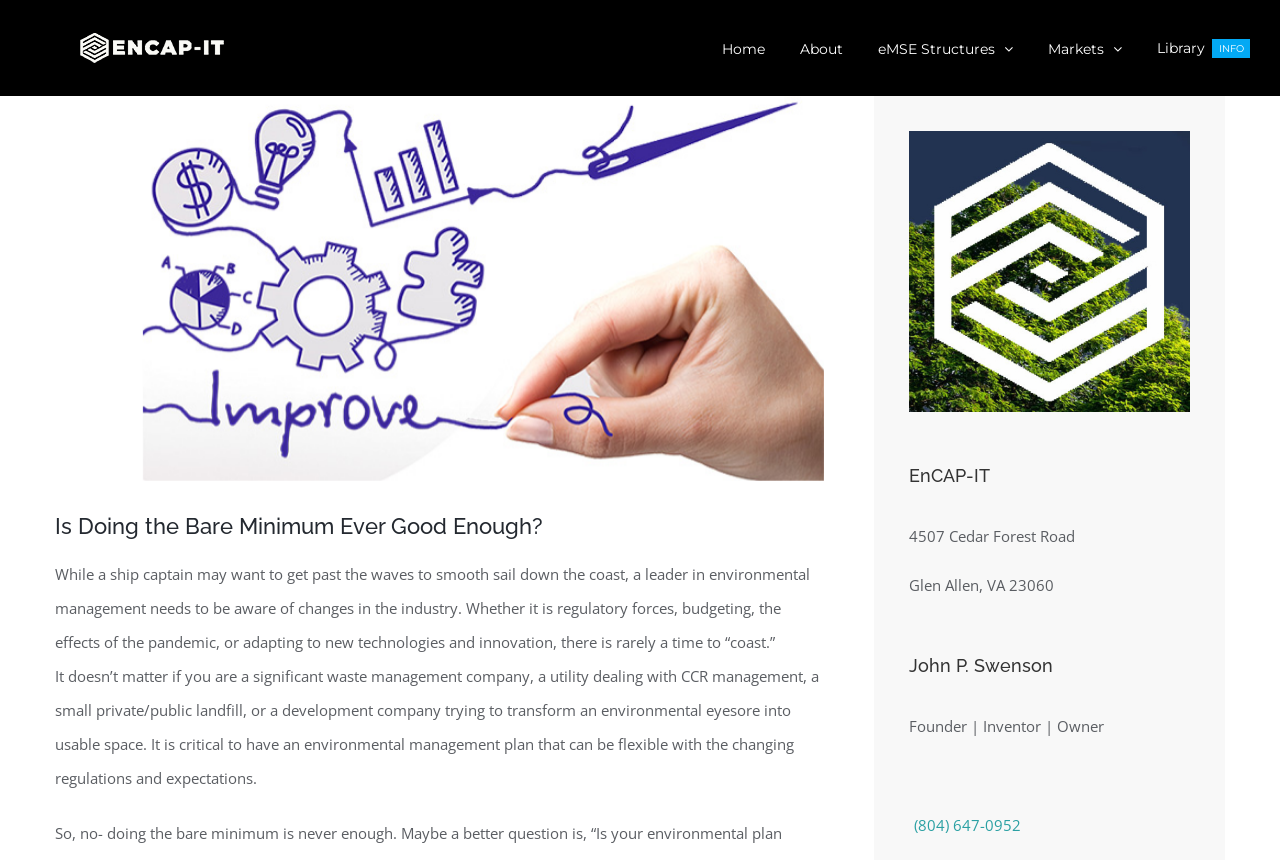Using the information shown in the image, answer the question with as much detail as possible: What is the phone number of the company?

The phone number is obtained from the link element with the phone number information, which is located at the bottom of the page.